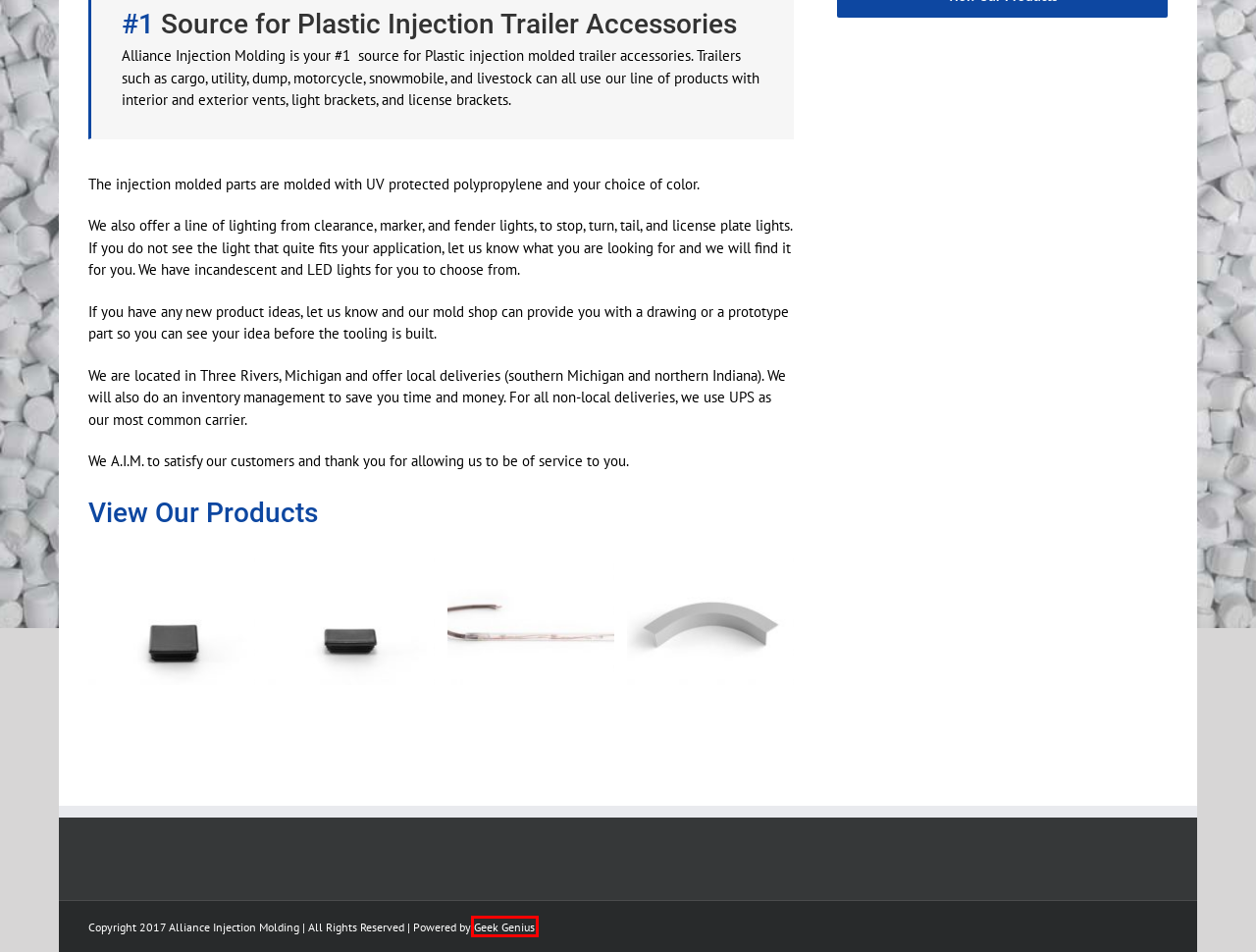Review the webpage screenshot and focus on the UI element within the red bounding box. Select the best-matching webpage description for the new webpage that follows after clicking the highlighted element. Here are the candidates:
A. SQR – Alliance Injection Molding
B. Contact Us – Alliance Injection Molding
C. Shop – Alliance Injection Molding
D. GIRTC-2 – Alliance Injection Molding
E. Home - Geek Genius Web Design
F. TCP 1×2 – Alliance Injection Molding
G. Careers – Alliance Injection Molding
H. License Plate Tube Light – Alliance Injection Molding

E